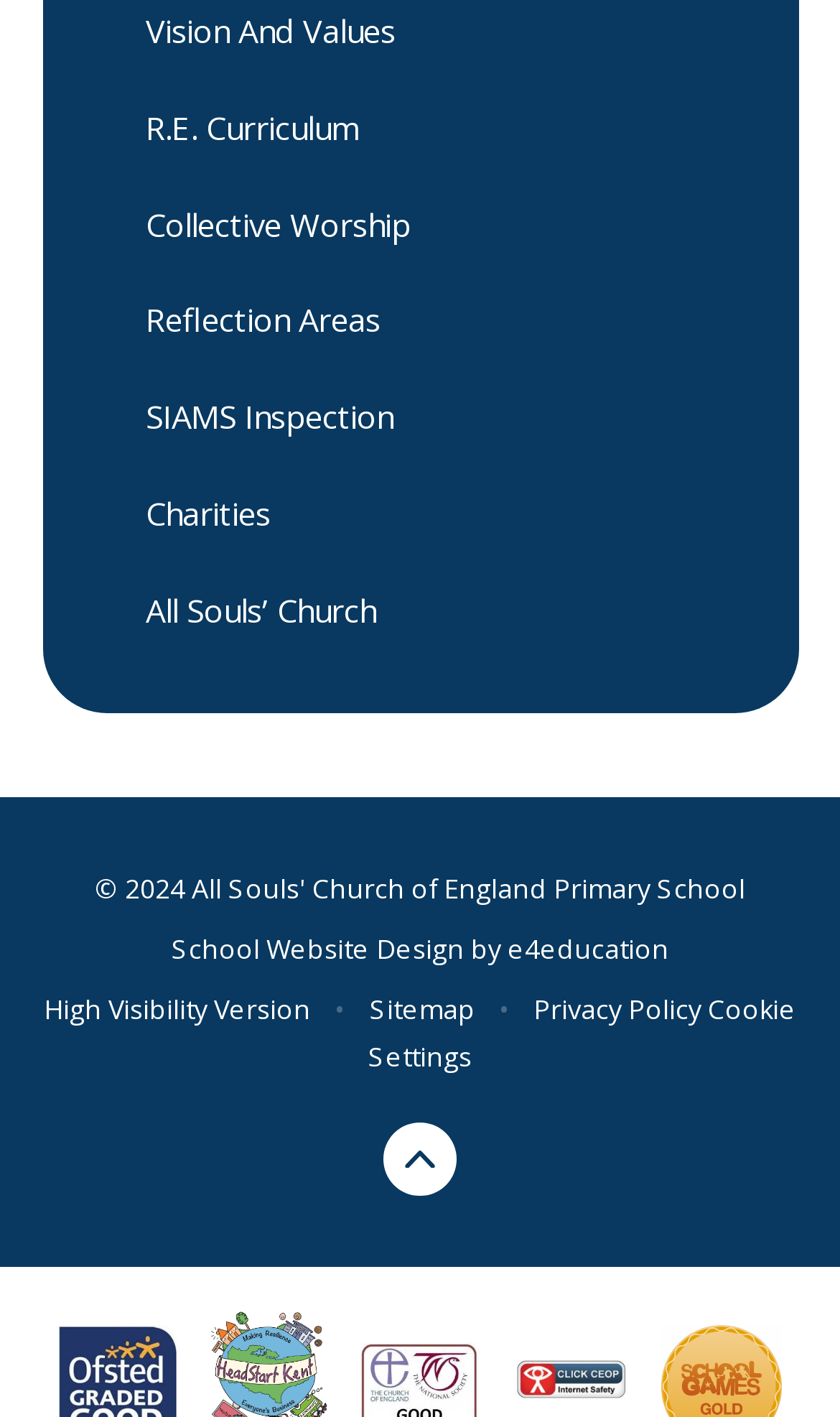Locate the UI element described by Sitemap in the provided webpage screenshot. Return the bounding box coordinates in the format (top-left x, top-left y, bottom-right x, bottom-right y), ensuring all values are between 0 and 1.

[0.44, 0.699, 0.565, 0.725]